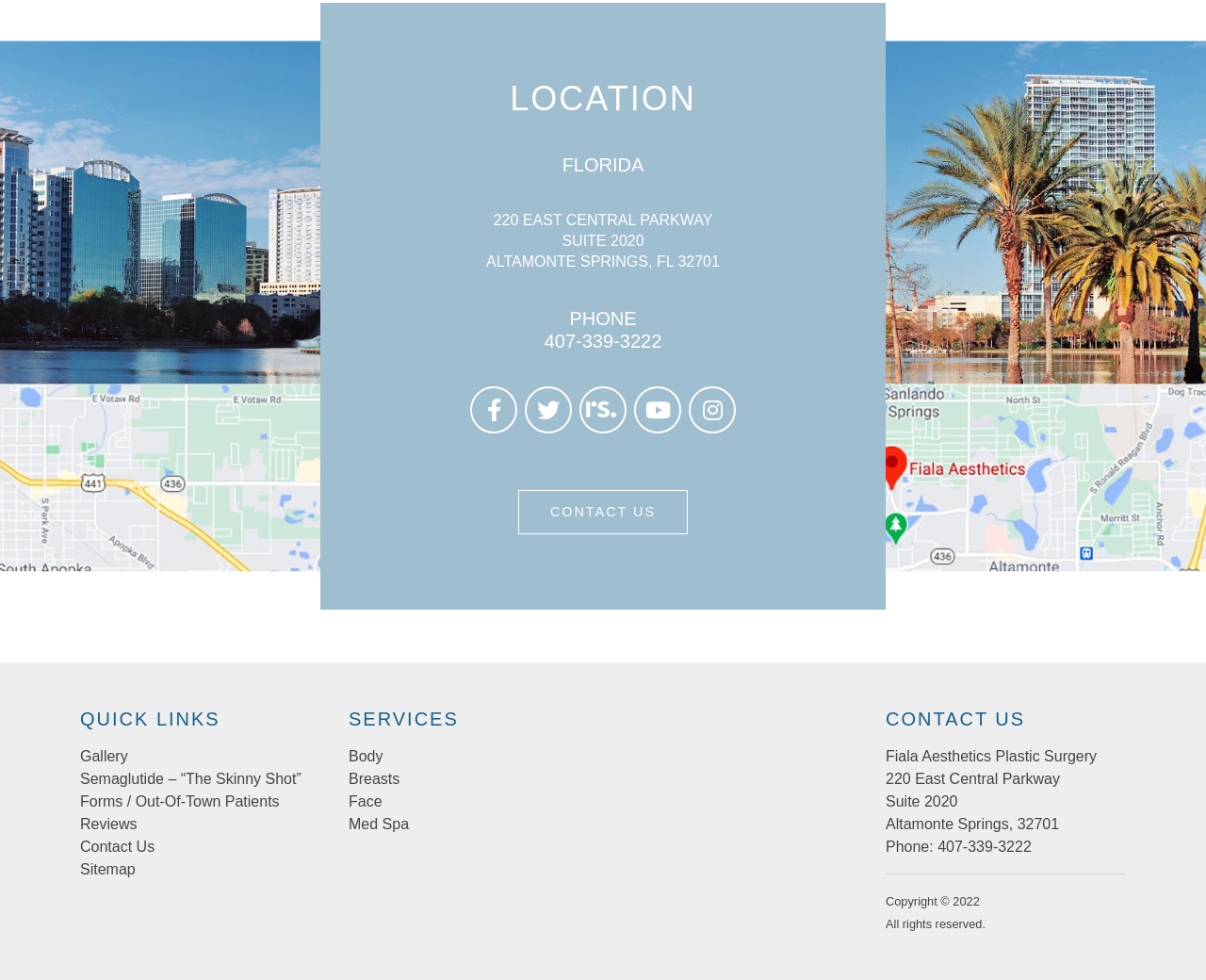Identify the bounding box coordinates for the region to click in order to carry out this instruction: "Click on Facebook link". Provide the coordinates using four float numbers between 0 and 1, formatted as [left, top, right, bottom].

[0.39, 0.394, 0.429, 0.442]